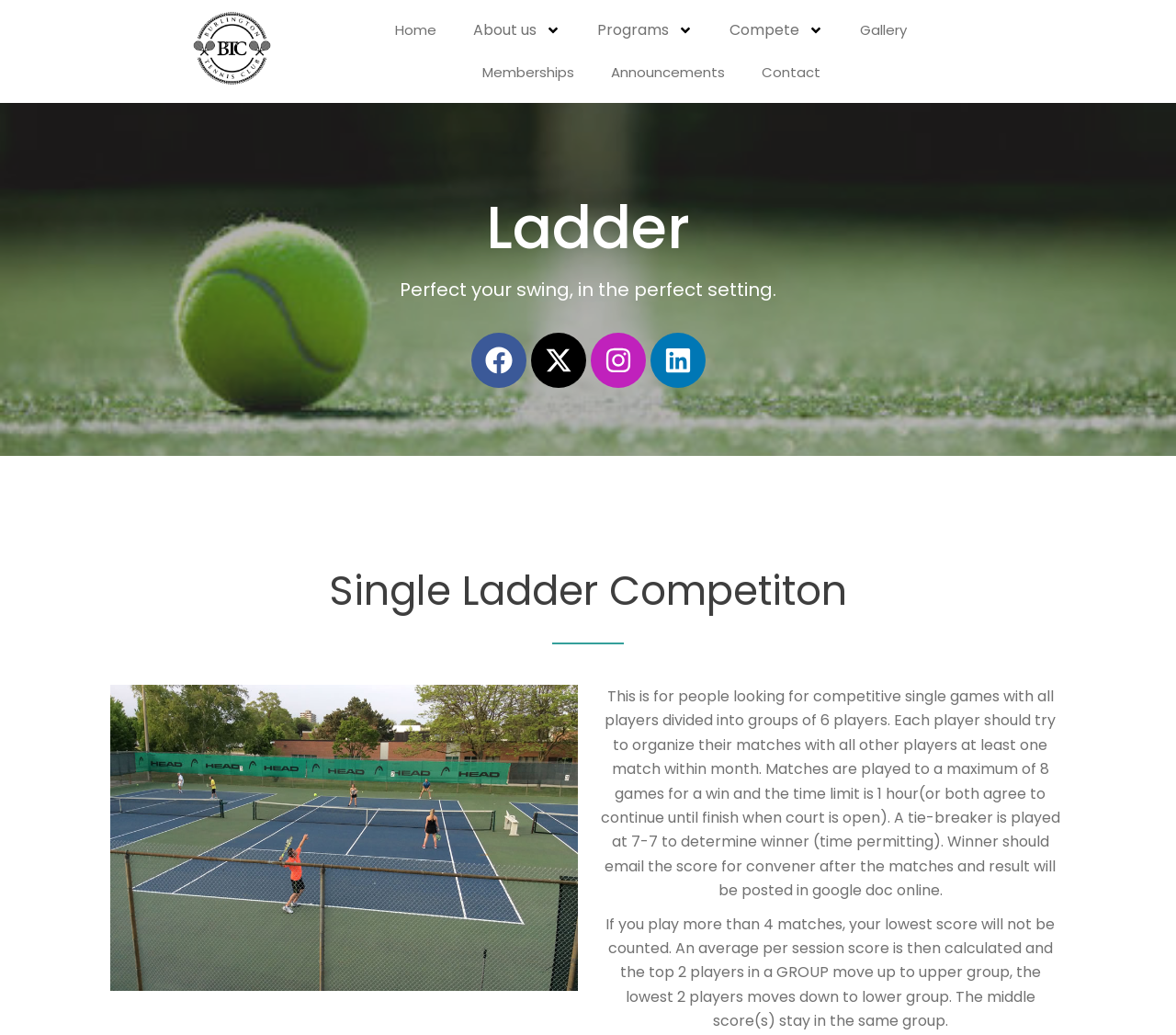Please find the bounding box coordinates (top-left x, top-left y, bottom-right x, bottom-right y) in the screenshot for the UI element described as follows: Instagram

[0.502, 0.322, 0.549, 0.375]